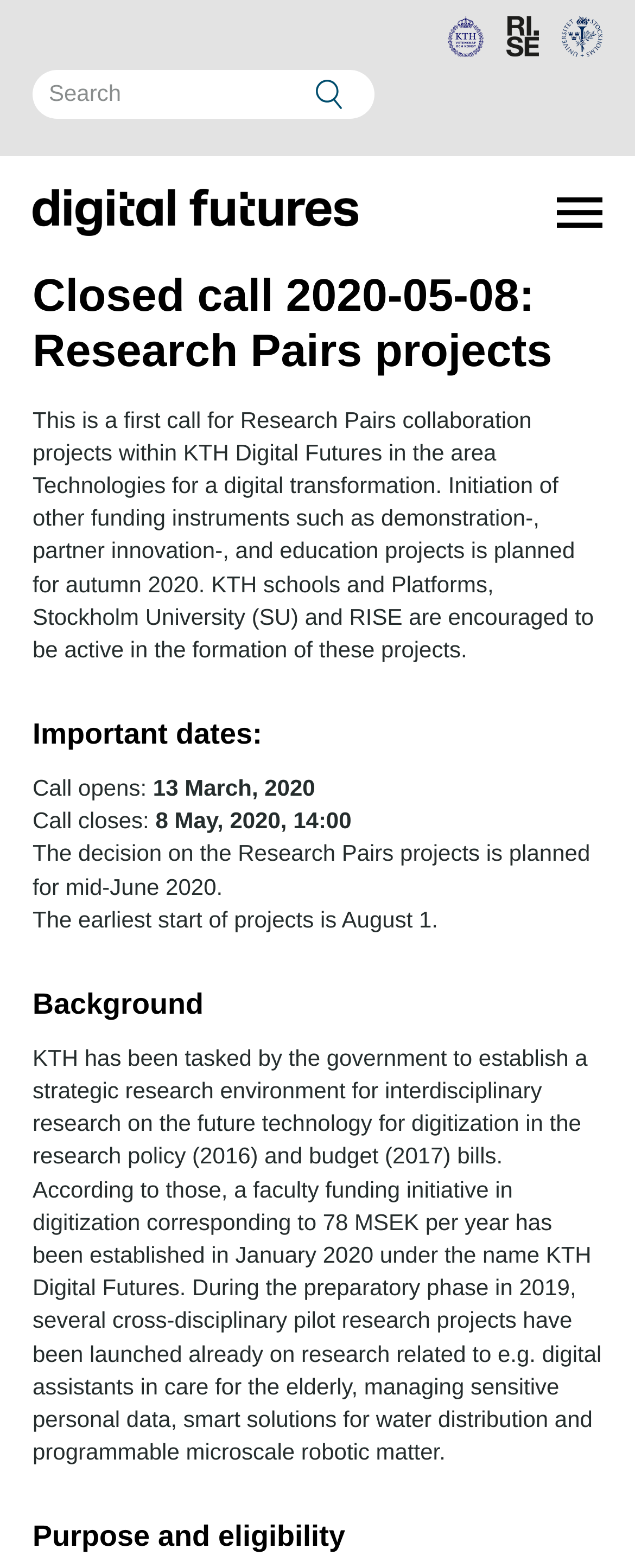Observe the image and answer the following question in detail: What is the name of the research environment established by KTH?

According to the webpage, KTH has been tasked by the government to establish a strategic research environment for interdisciplinary research on the future technology for digitization, and this environment is named KTH Digital Futures.